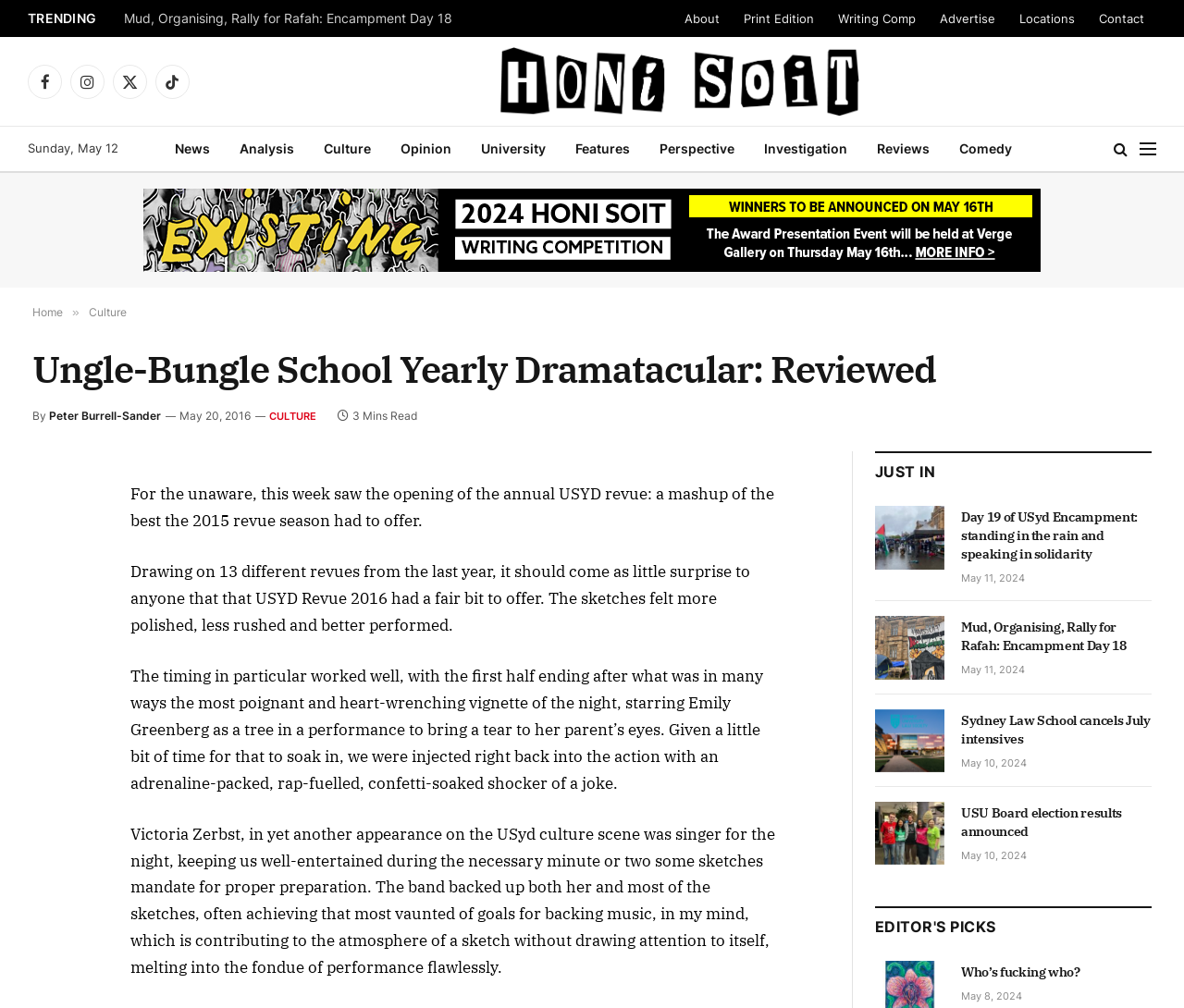Specify the bounding box coordinates of the area to click in order to follow the given instruction: "View the 'JUST IN' section."

[0.739, 0.46, 0.79, 0.477]